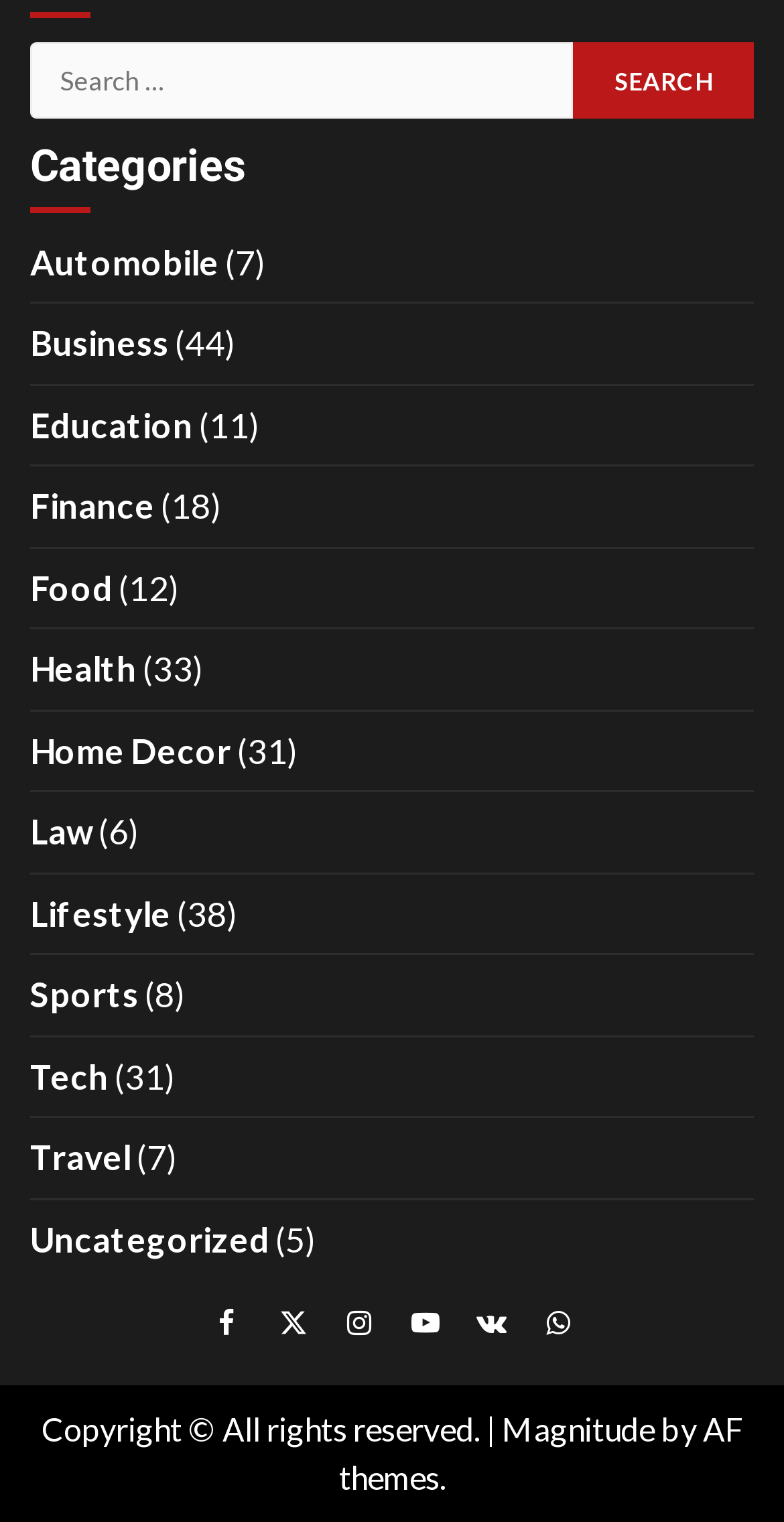How many categories are listed on the webpage?
Please respond to the question with as much detail as possible.

The categories are listed below the search bar, and they are Automobile, Business, Education, Finance, Food, Health, Home Decor, Law, Lifestyle, Sports, Tech, Travel, and Uncategorized. I counted the number of link elements with category names to get the answer.